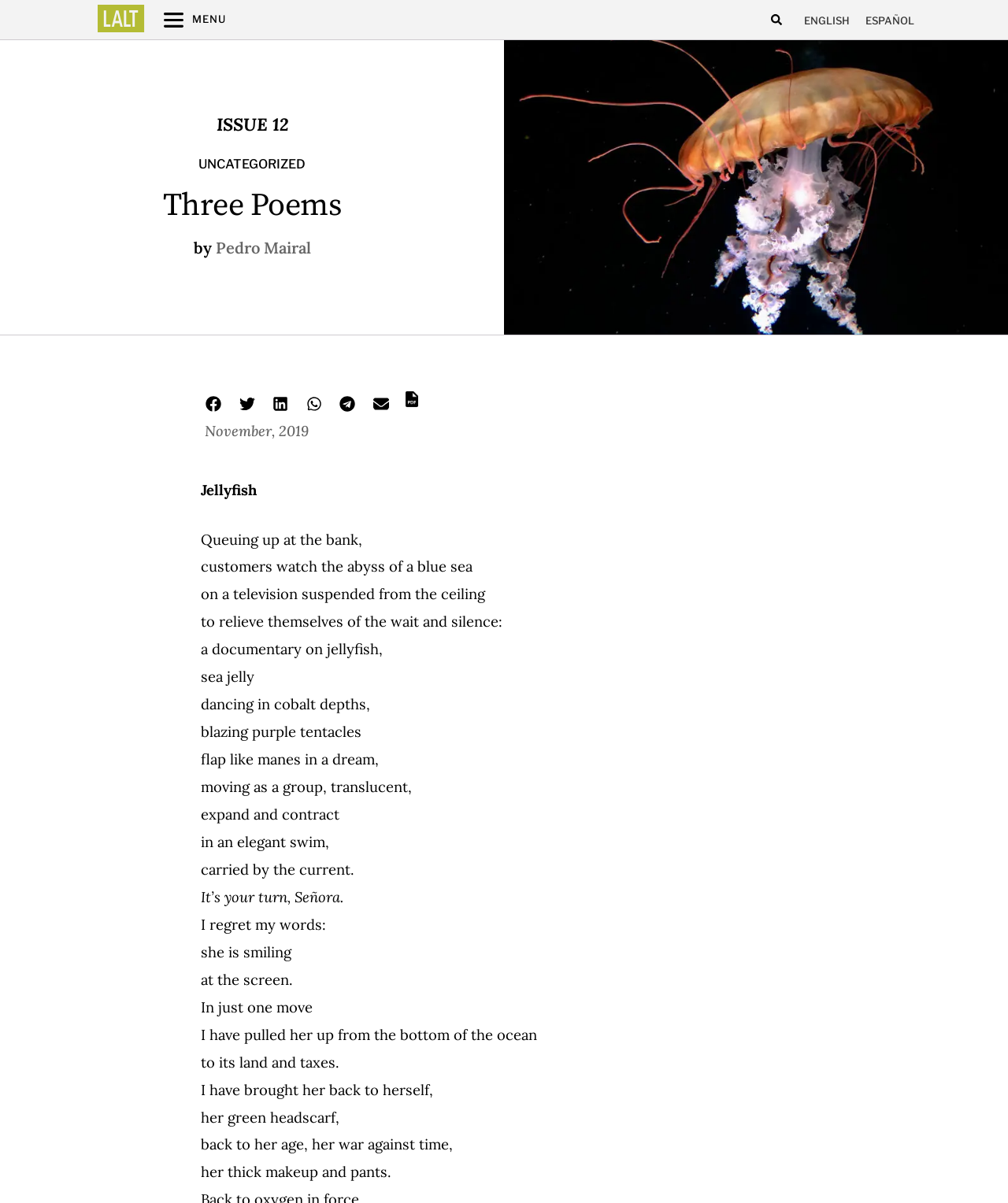Extract the bounding box coordinates of the UI element described: "aria-label="Share on linkedin"". Provide the coordinates in the format [left, top, right, bottom] with values ranging from 0 to 1.

[0.27, 0.328, 0.287, 0.343]